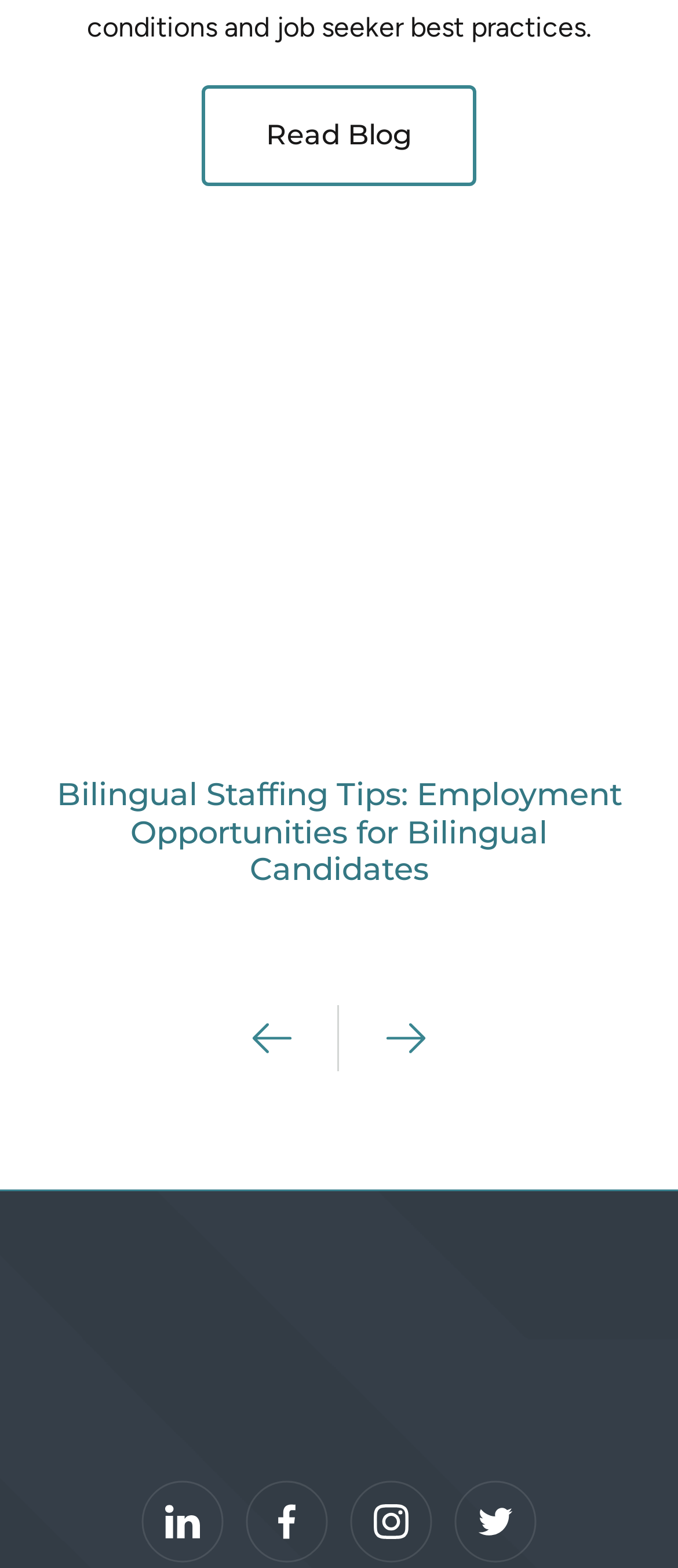Could you provide the bounding box coordinates for the portion of the screen to click to complete this instruction: "Go to the next page"?

[0.5, 0.641, 0.628, 0.683]